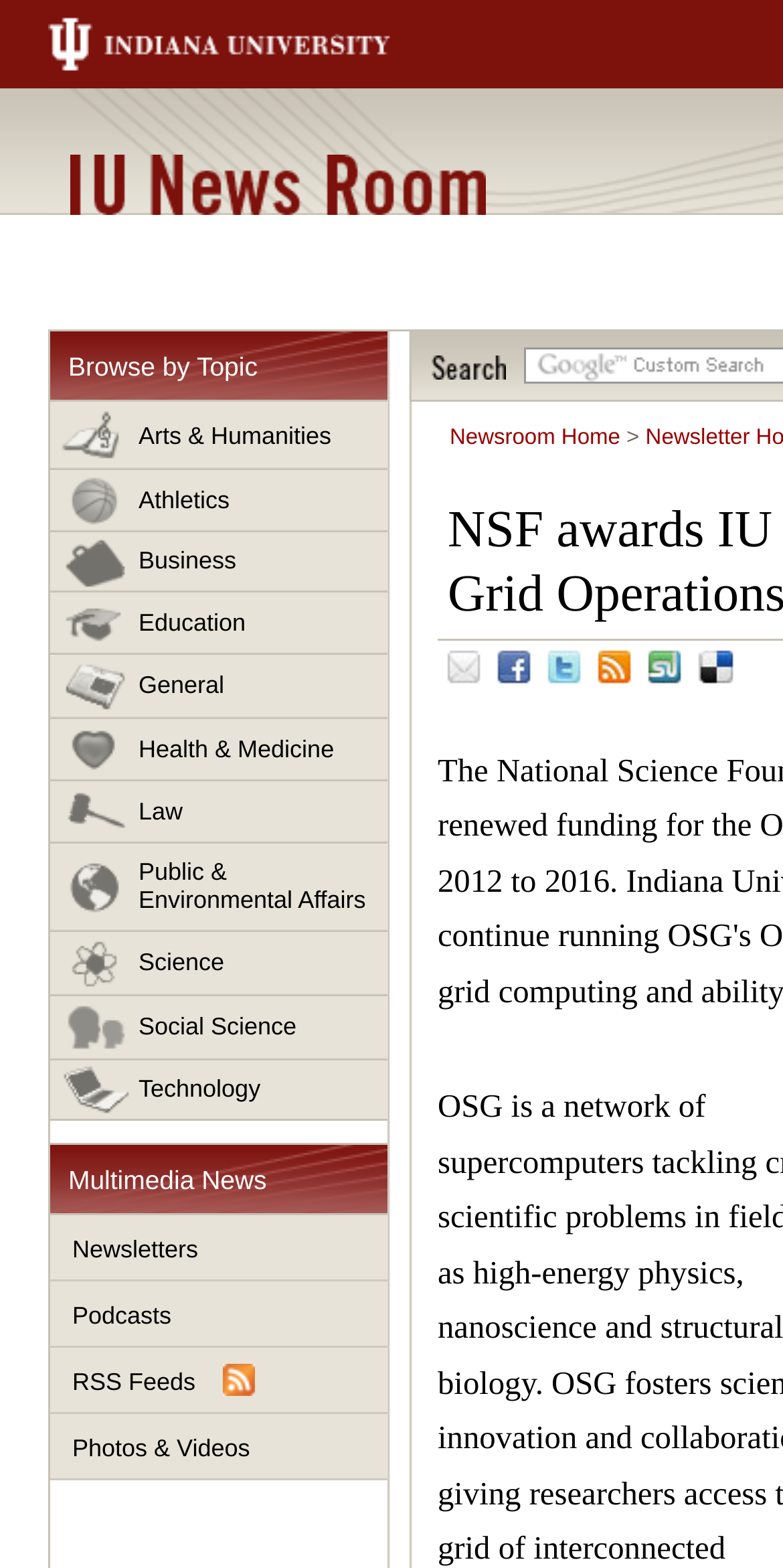Locate the bounding box coordinates for the element described below: "Newsletters". The coordinates must be four float values between 0 and 1, formatted as [left, top, right, bottom].

[0.064, 0.775, 0.495, 0.817]